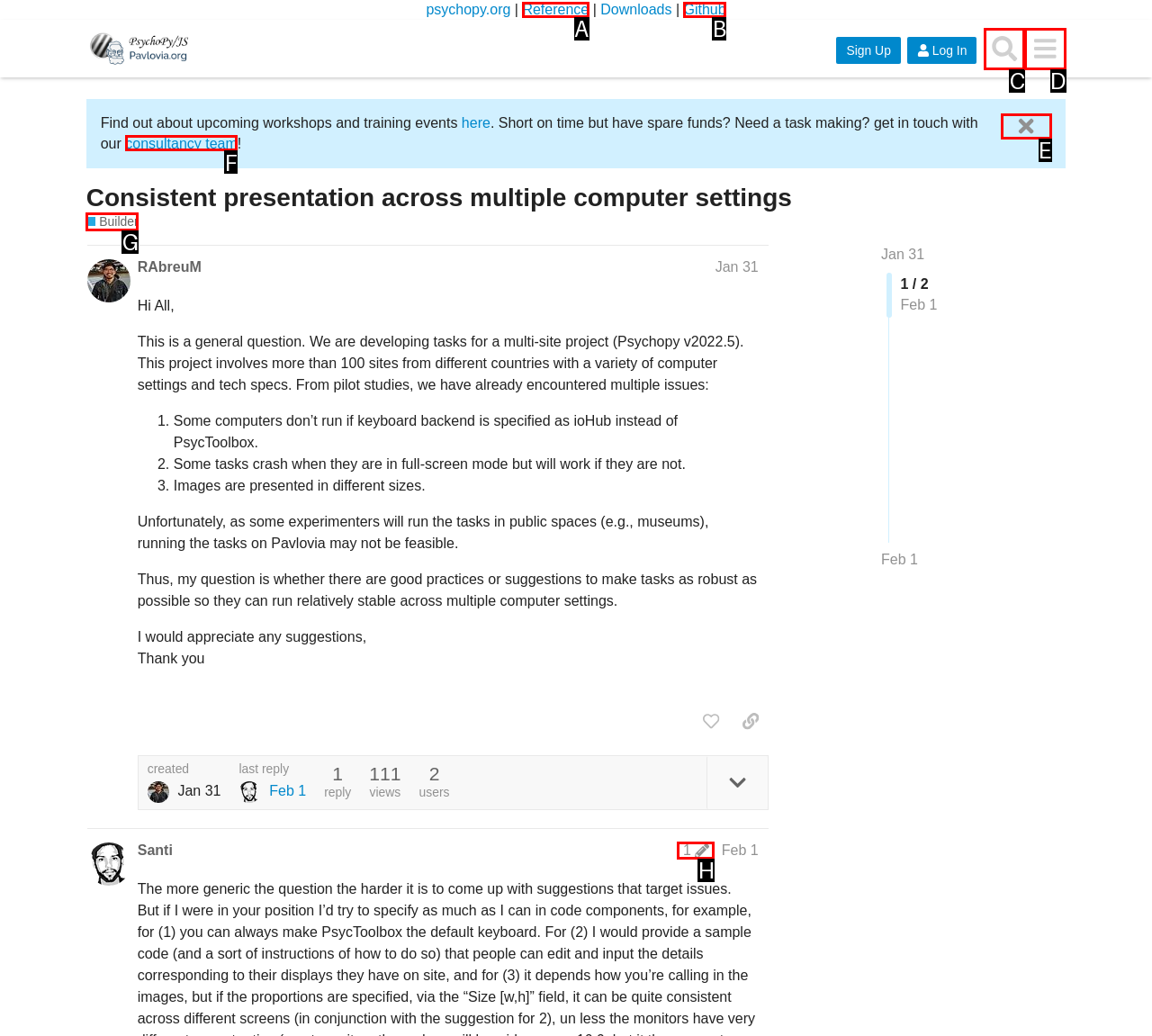Find the HTML element to click in order to complete this task: Click the post edit history button
Answer with the letter of the correct option.

H